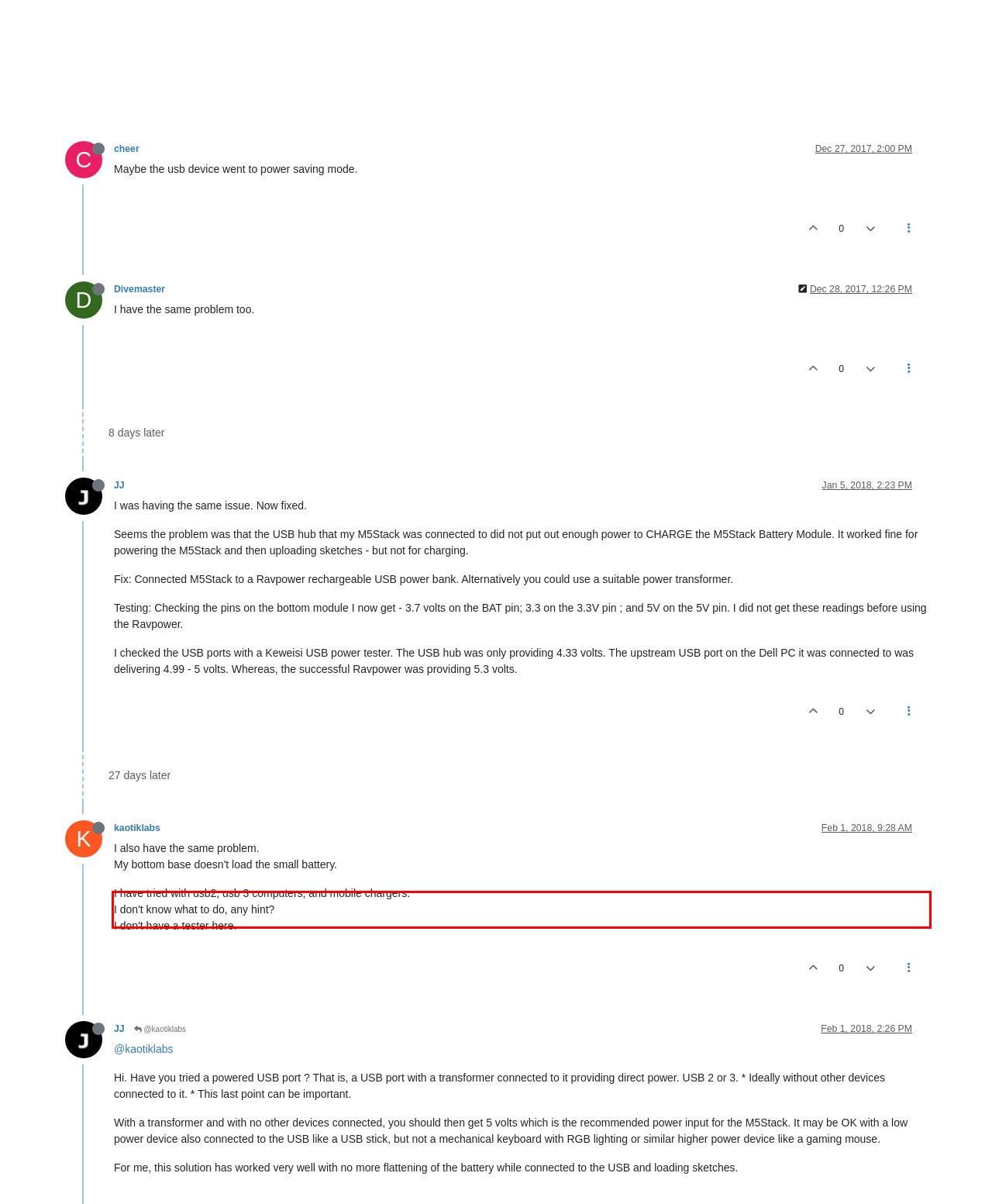Please perform OCR on the text within the red rectangle in the webpage screenshot and return the text content.

@kaotiklabs Try to connect the device to the charger and then put the device to sleep mode (the SimpleApplicationMenu example can do that) and wait for one hour. Did it improve the charging ?